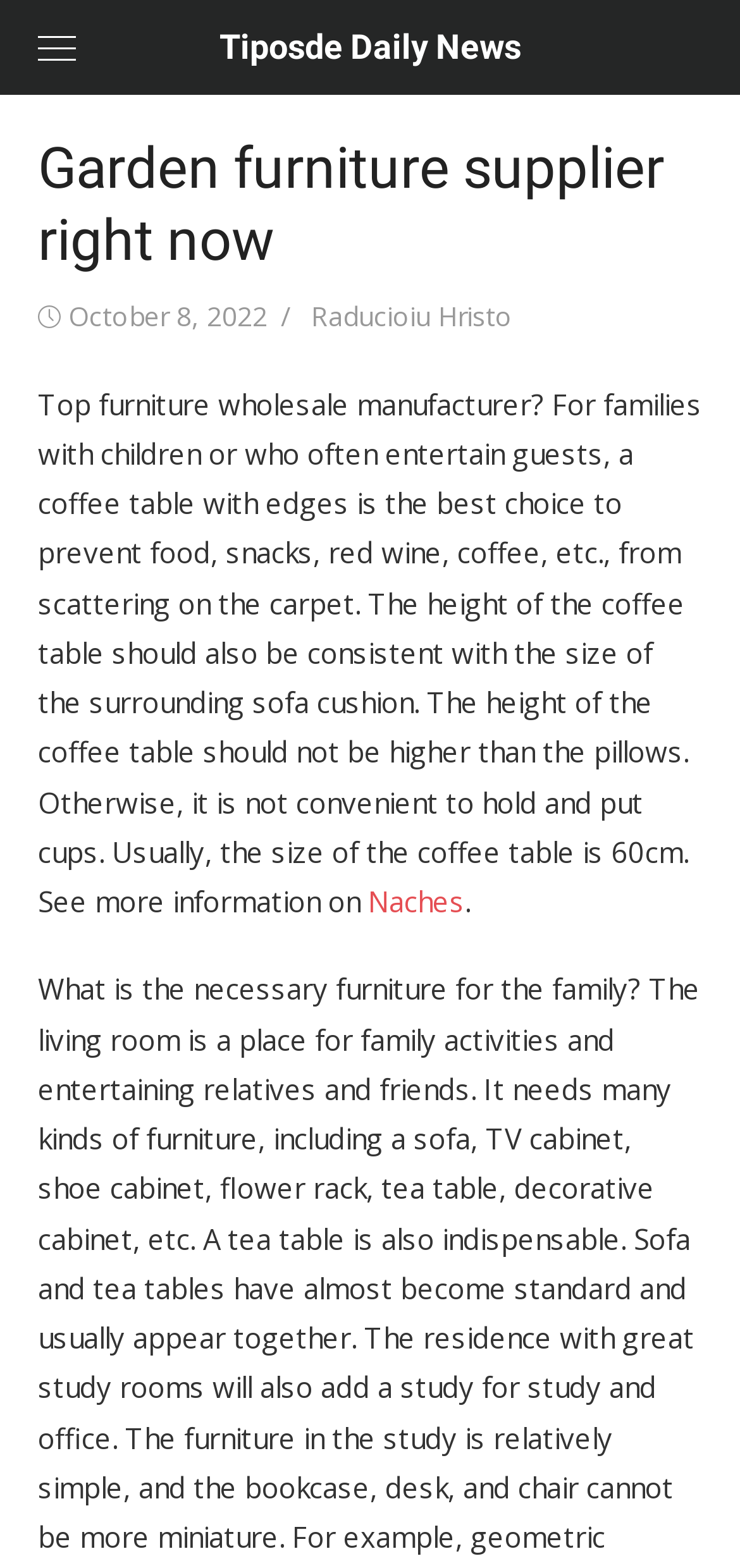Please provide a comprehensive response to the question based on the details in the image: What is the recommended height of a coffee table?

The webpage suggests that the height of the coffee table should be consistent with the size of the surrounding sofa cushion, and not higher than the pillows, for convenience.